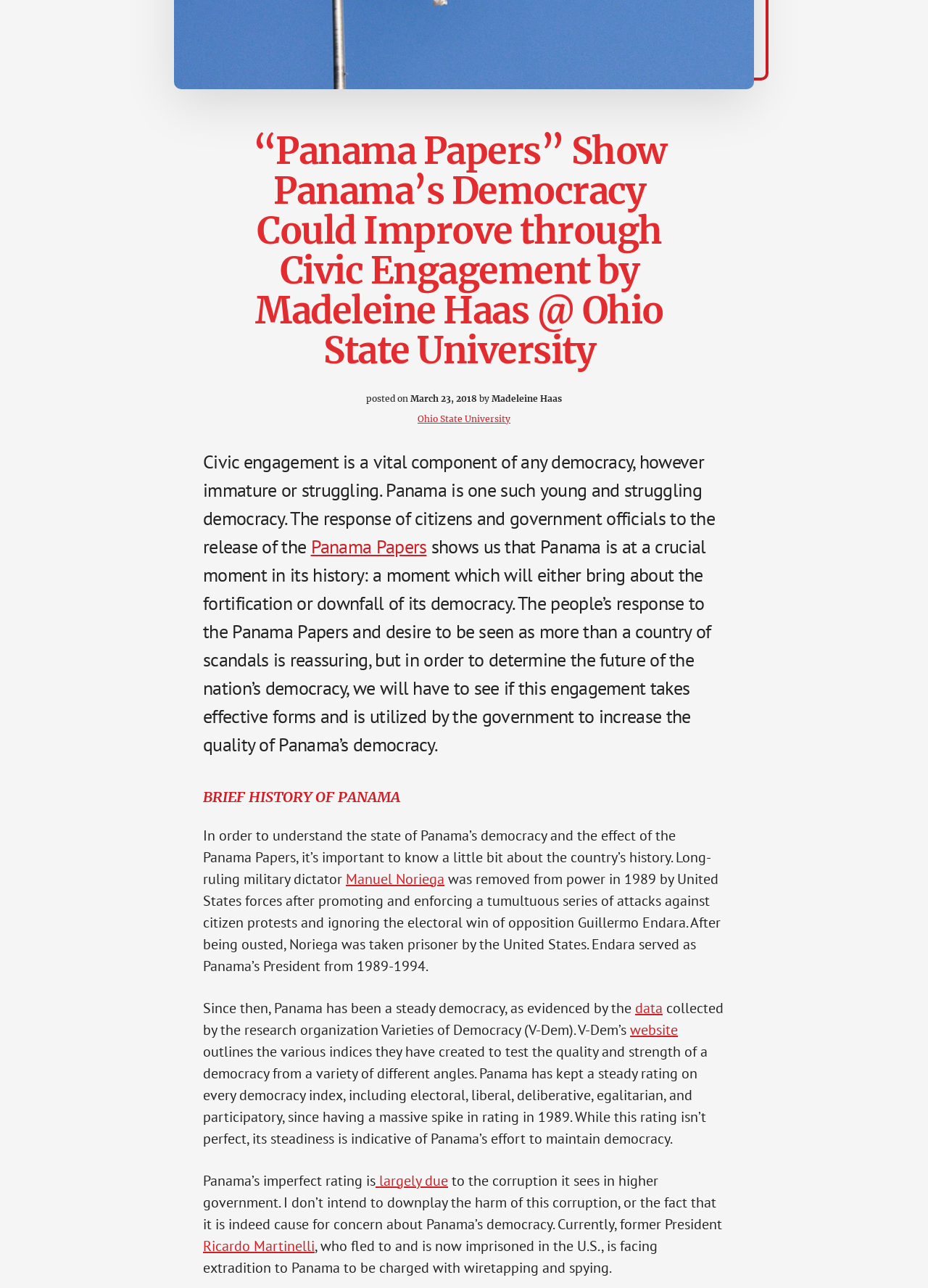Given the element description: "Ricardo Martinelli", predict the bounding box coordinates of this UI element. The coordinates must be four float numbers between 0 and 1, given as [left, top, right, bottom].

[0.219, 0.96, 0.339, 0.975]